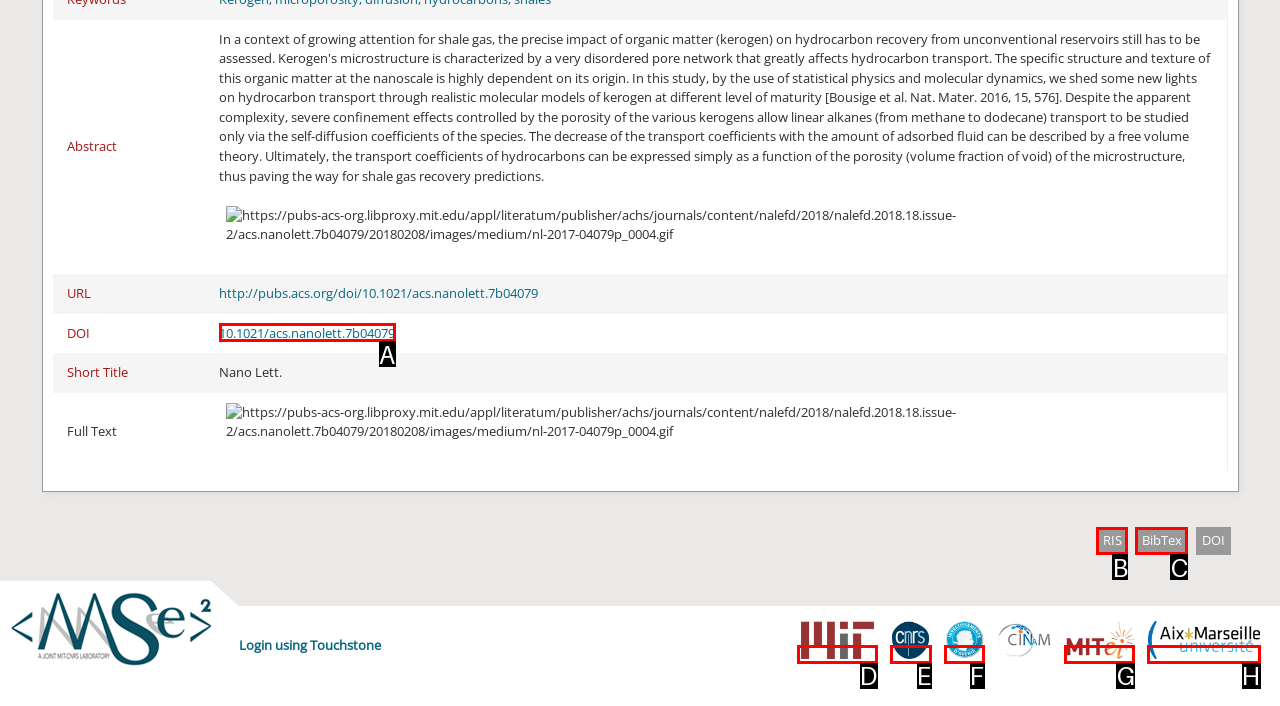Identify the HTML element that best fits the description: title="MITEI". Respond with the letter of the corresponding element.

G